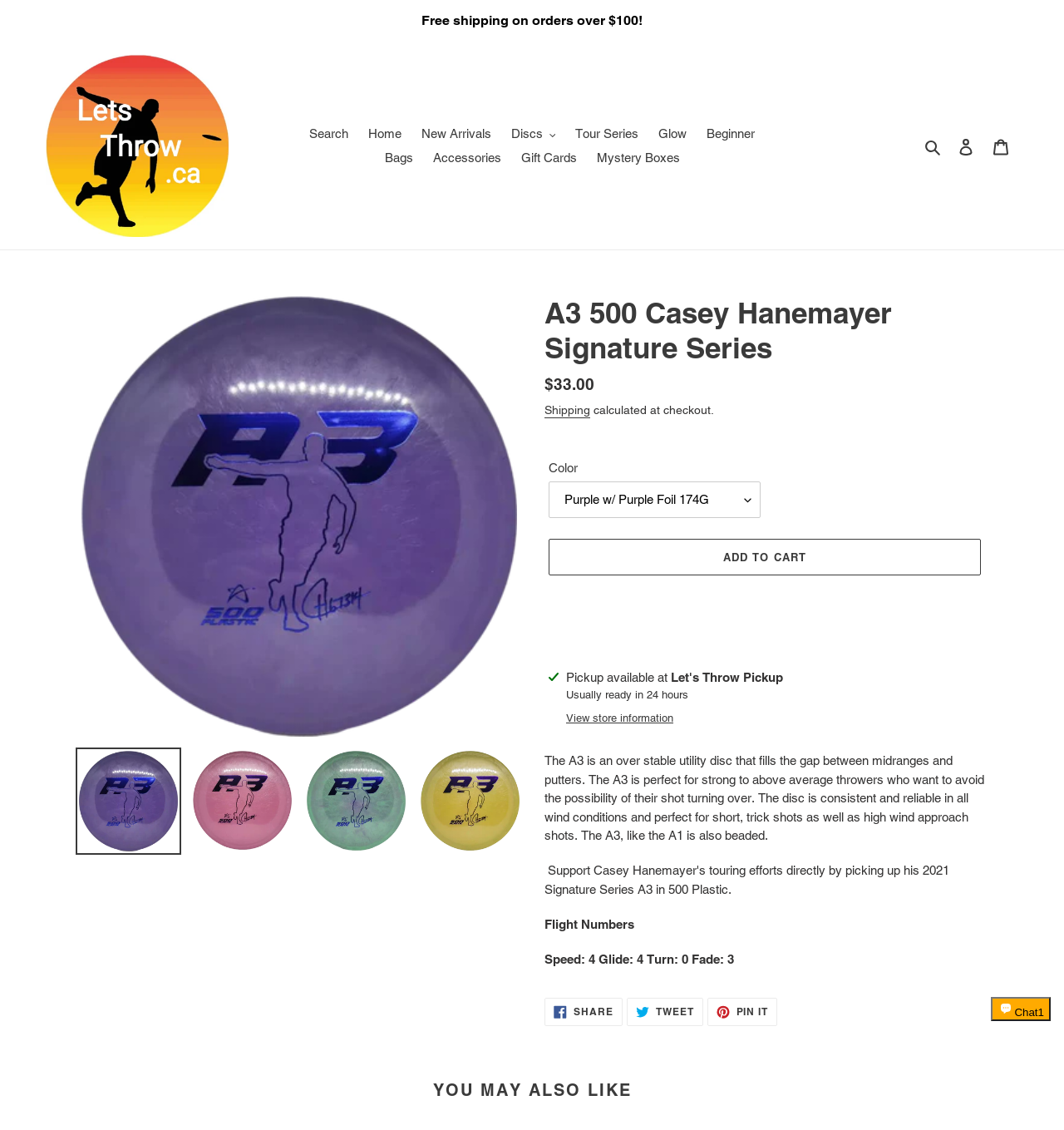Please look at the image and answer the question with a detailed explanation: What is the name of the disc?

I found the answer by looking at the image description and the heading element on the webpage, which both mention the name of the disc.